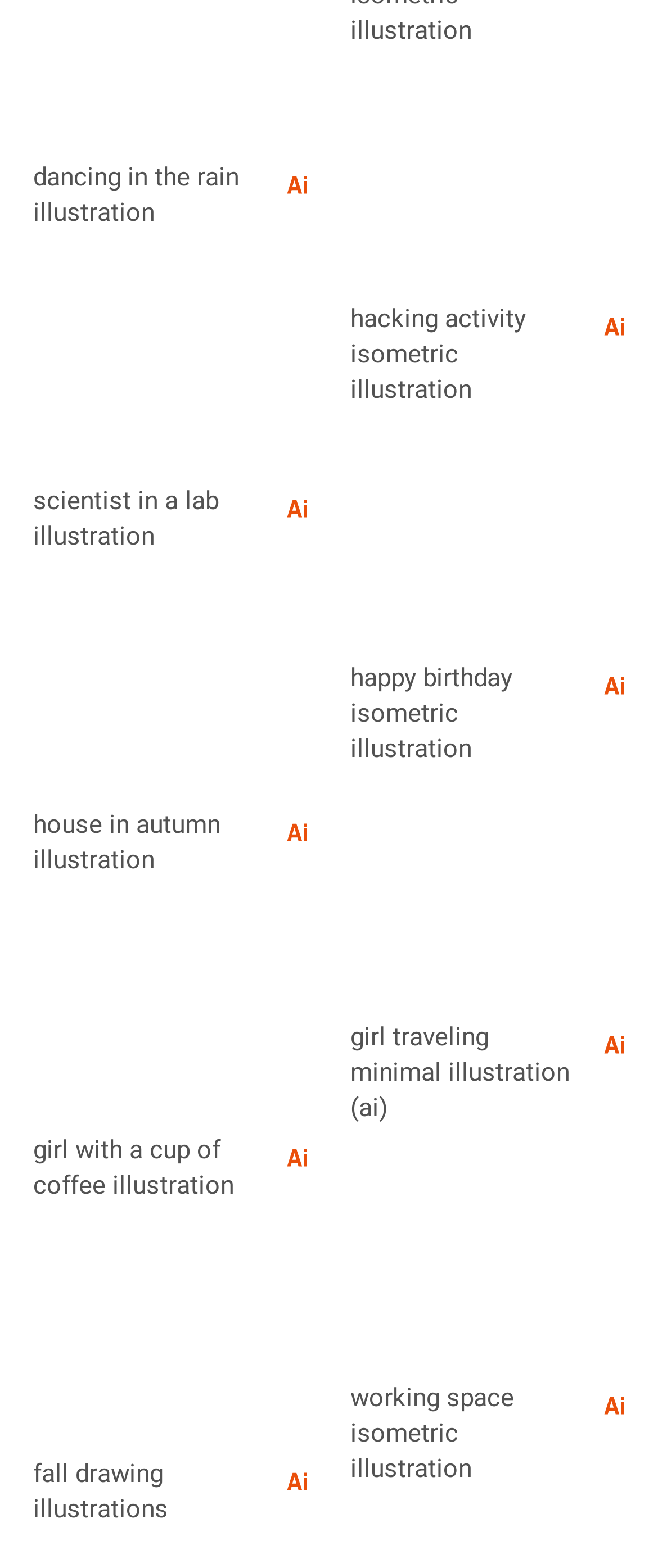What is the theme of the first illustration?
Examine the screenshot and reply with a single word or phrase.

Dancing in the rain